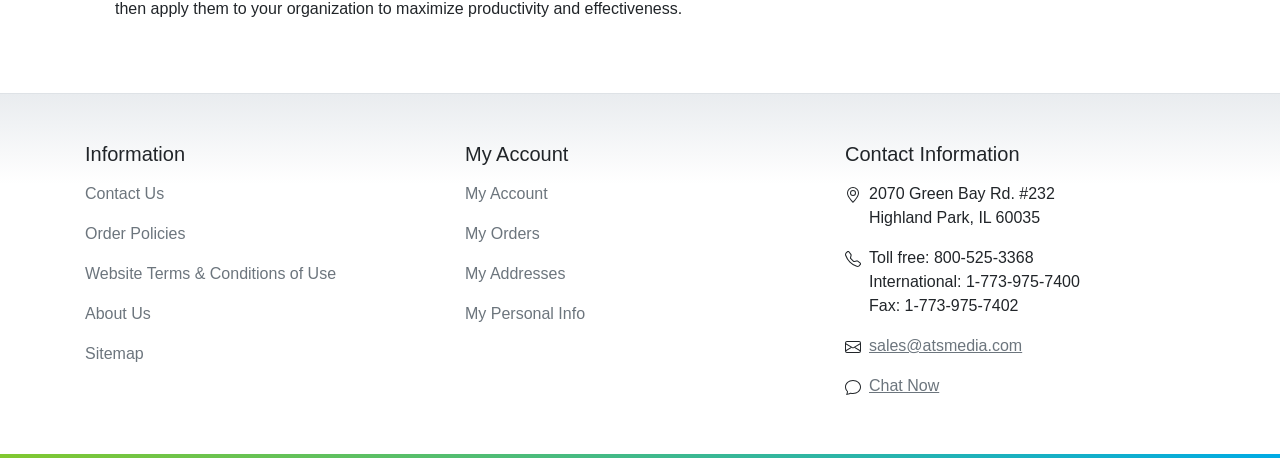Look at the image and answer the question in detail:
What is the company's physical address?

I found the physical address by looking at the contact information section, where it is listed as '2070 Green Bay Rd. #232' followed by the city, state, and zip code 'Highland Park, IL 60035'.